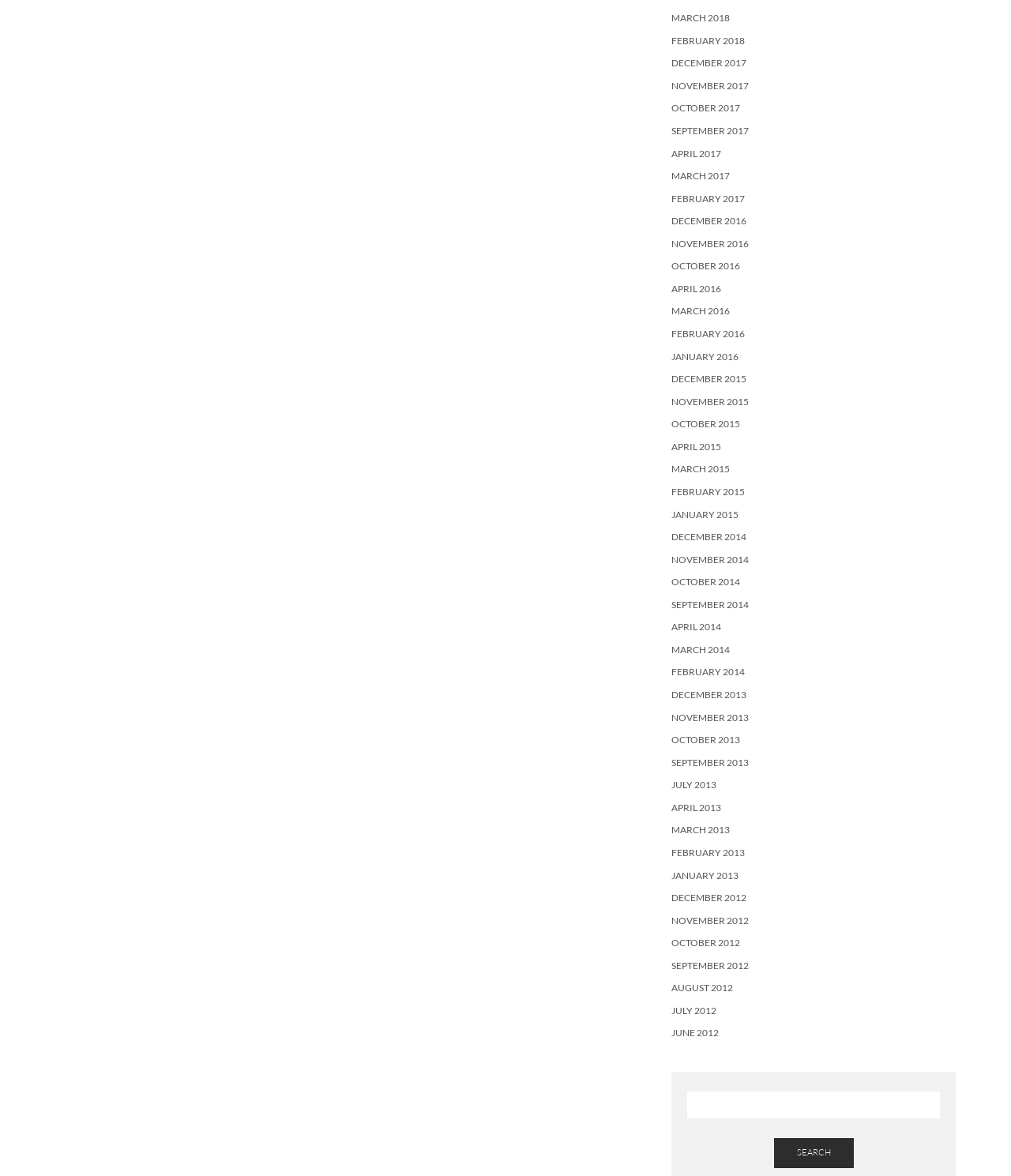Can you show the bounding box coordinates of the region to click on to complete the task described in the instruction: "click on SEARCH"?

[0.765, 0.968, 0.844, 0.993]